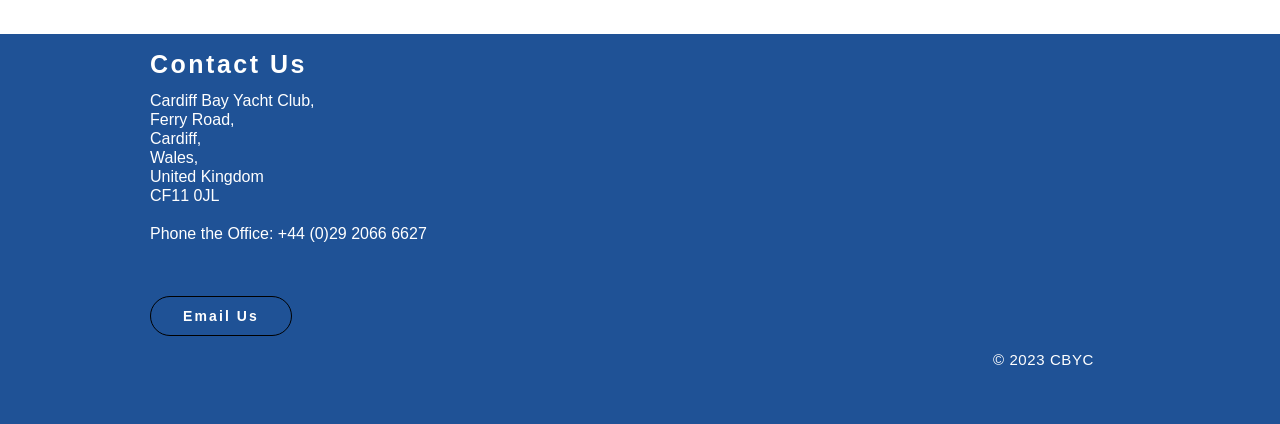What is the phone number of the office?
Refer to the image and provide a one-word or short phrase answer.

+44 (0)29 2066 6627